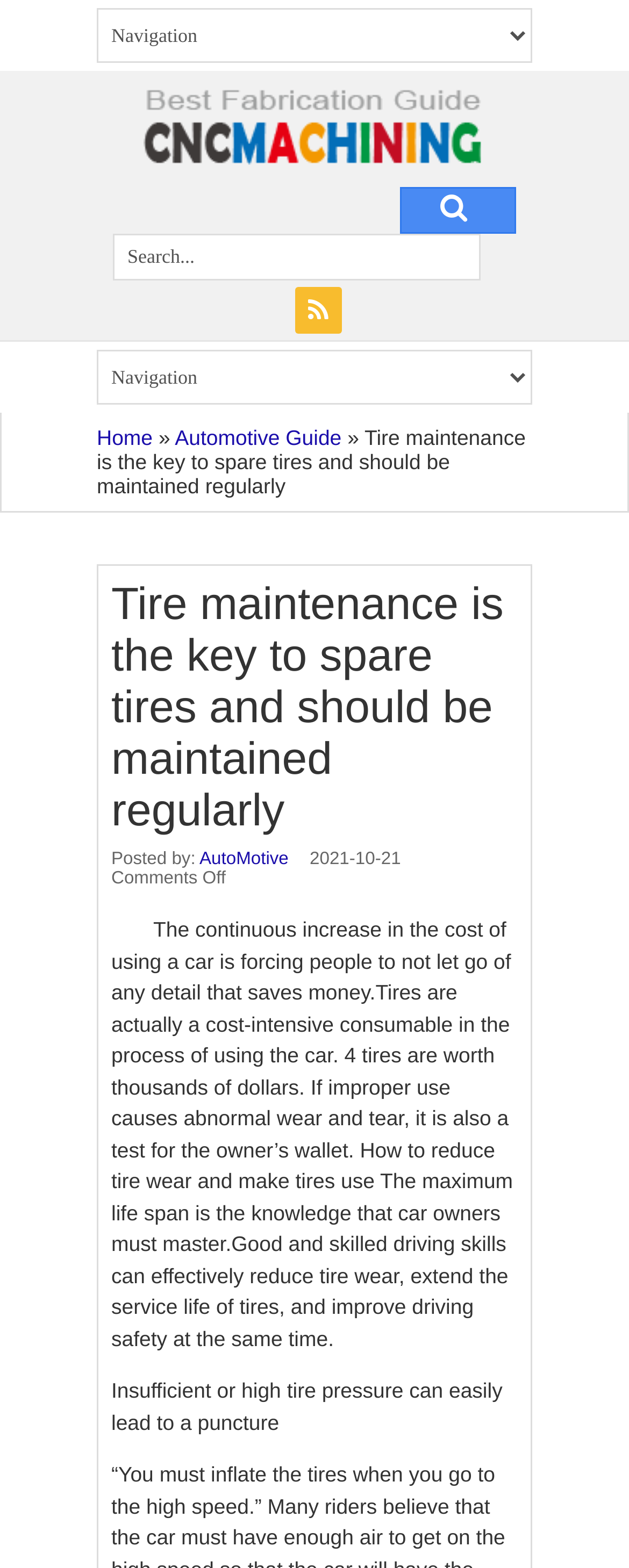How many tires are worth thousands of dollars?
Please use the image to provide an in-depth answer to the question.

The text states that '4 tires are worth thousands of dollars.' This implies that the cost of four tires is in the thousands of dollars.